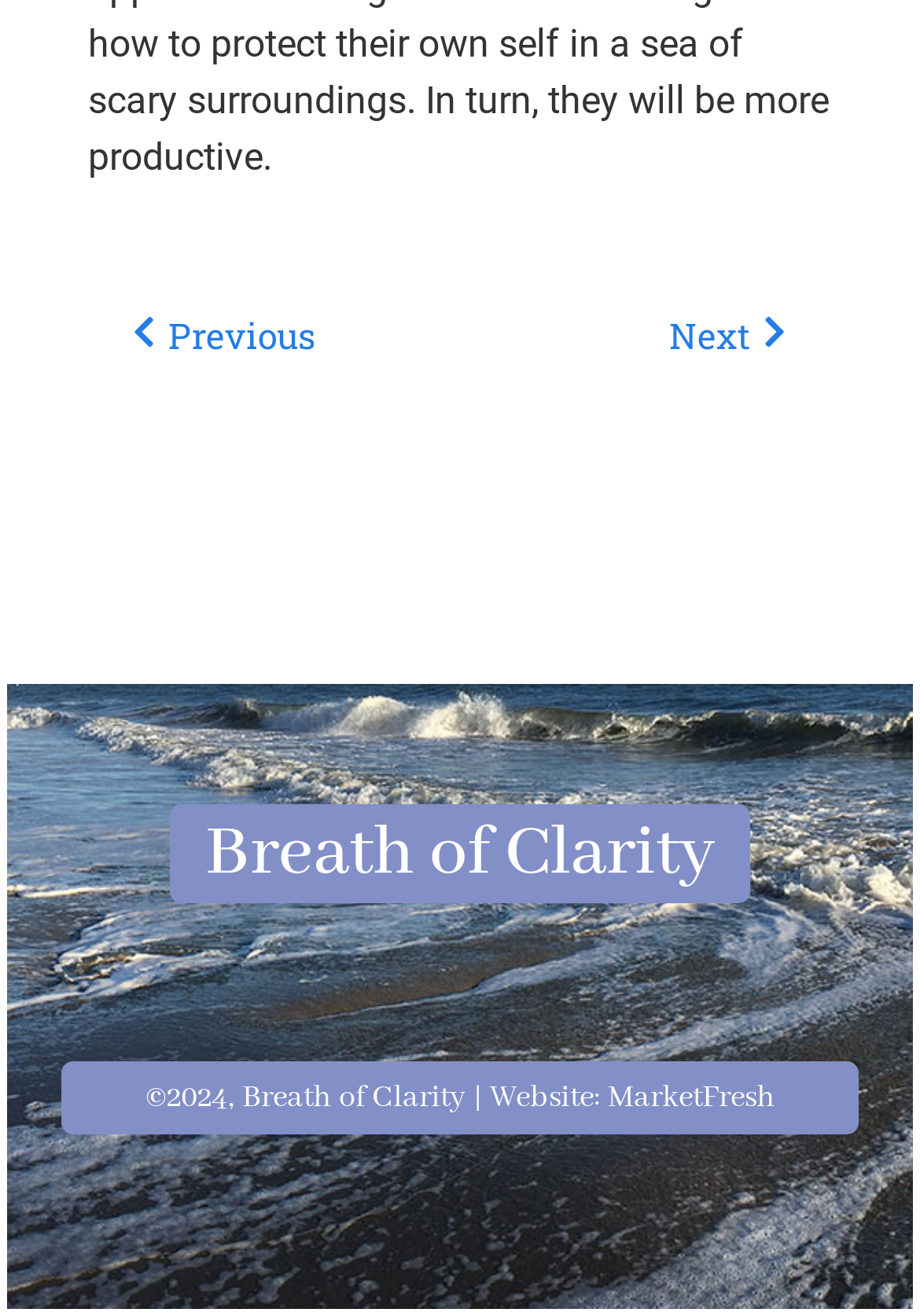What is the position of the heading 'Breath of Clarity'?
Based on the image, answer the question with as much detail as possible.

I determined the answer by comparing the y1 and y2 coordinates of the heading element 'Breath of Clarity' and the StaticText element '©2024, Breath of Clarity | Website:', which shows that the heading is above the copyright text.